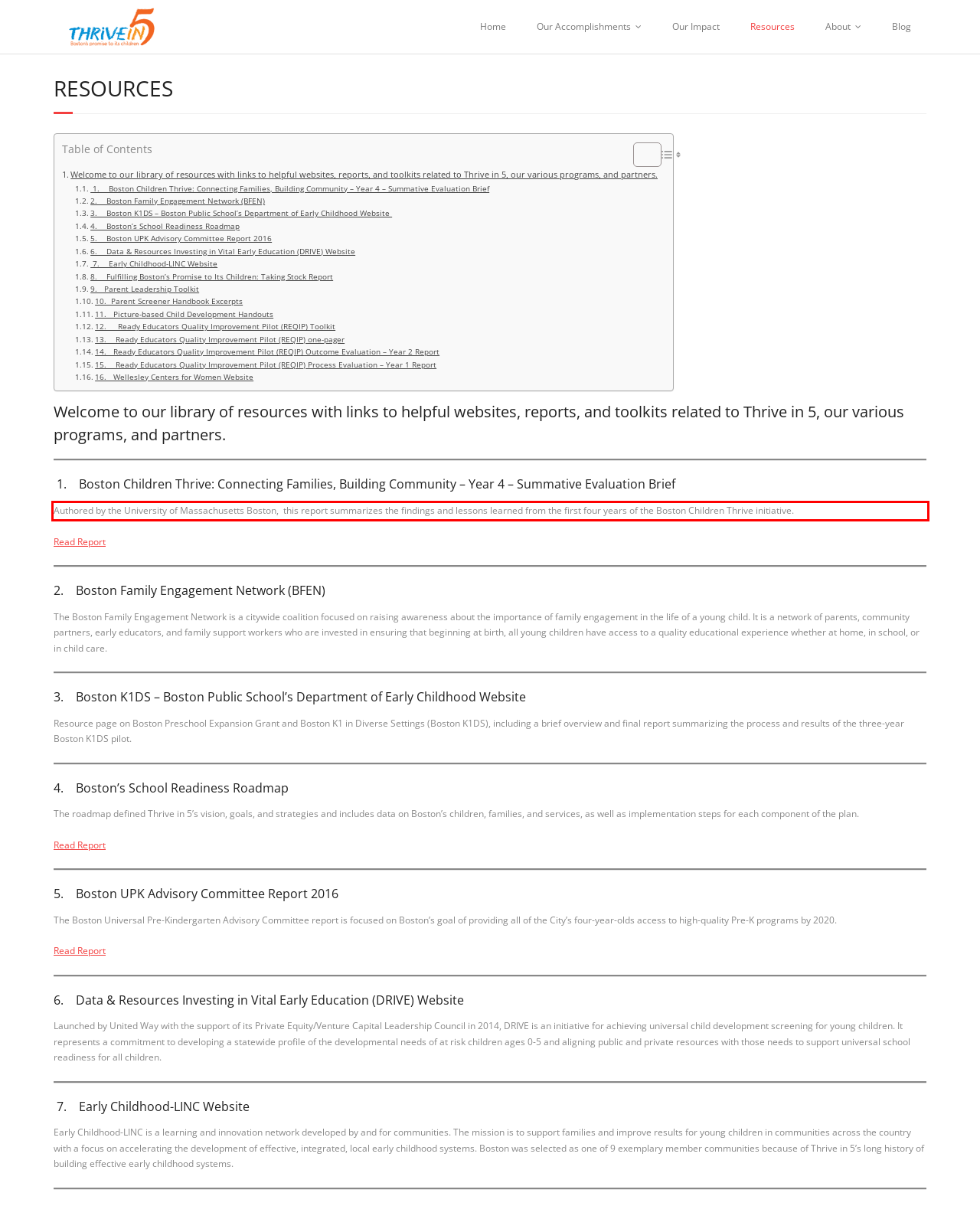You have a screenshot of a webpage, and there is a red bounding box around a UI element. Utilize OCR to extract the text within this red bounding box.

Authored by the University of Massachusetts Boston, this report summarizes the findings and lessons learned from the first four years of the Boston Children Thrive initiative.